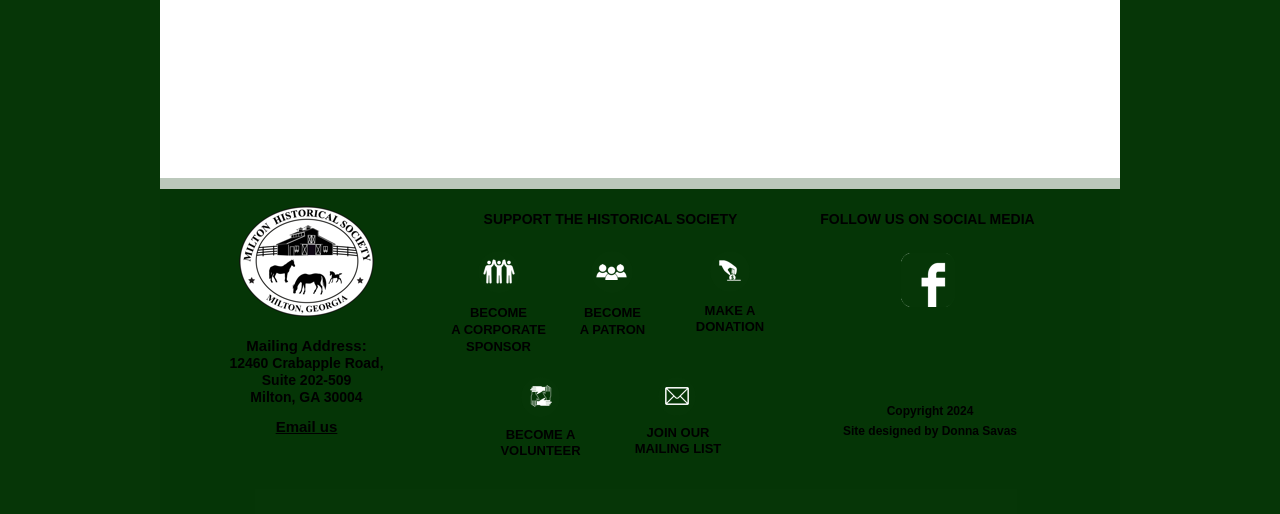Respond concisely with one word or phrase to the following query:
What is the mailing address of the historical society?

12460 Crabapple Road, Suite 202-509